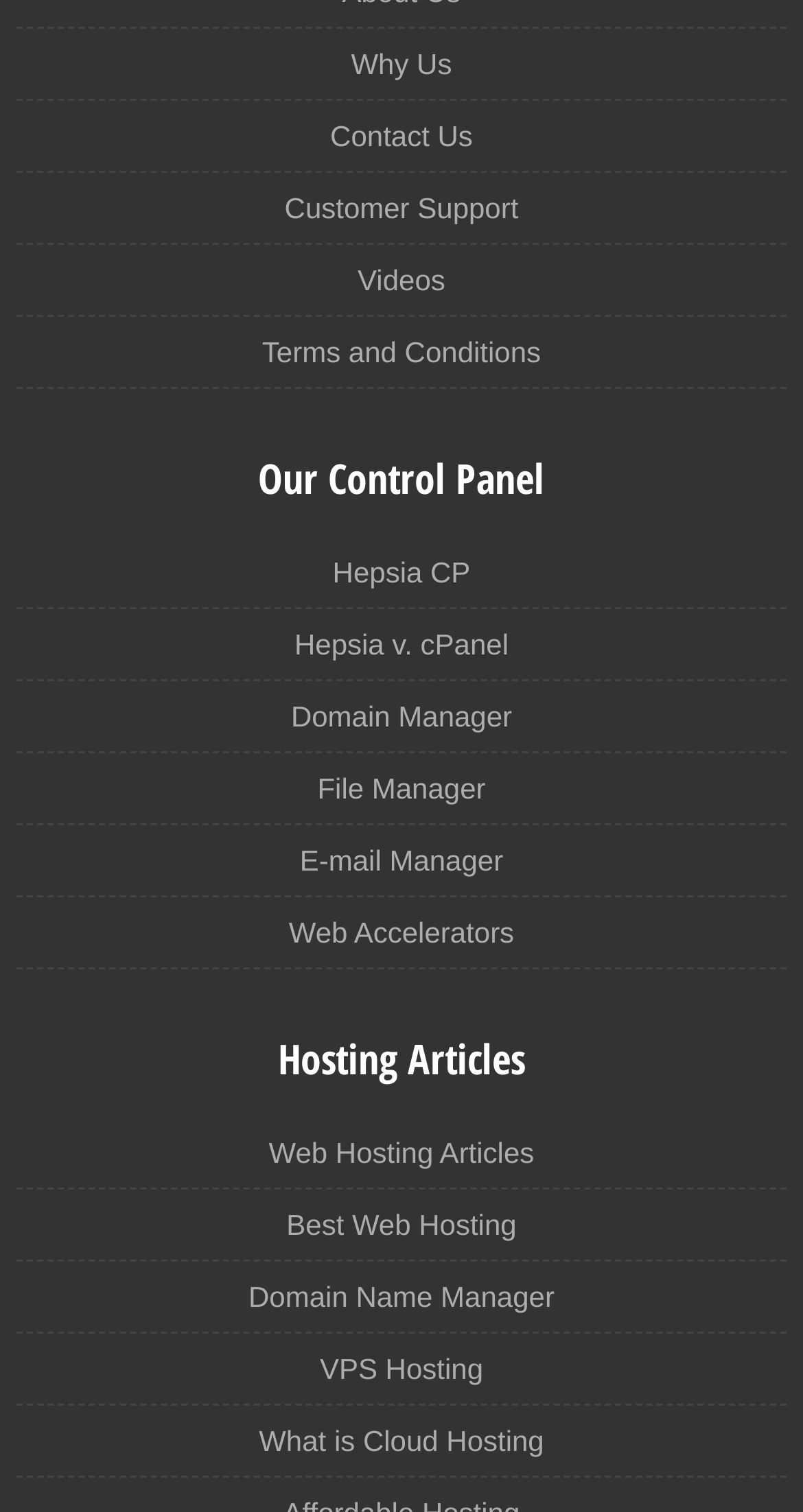Analyze the image and deliver a detailed answer to the question: How many links are under 'Our Control Panel'?

I counted the number of links under the heading 'Our Control Panel' which are 'Hepsia CP', 'Hepsia v. cPanel', 'Domain Manager', 'File Manager', 'E-mail Manager', and 'Web Accelerators'.